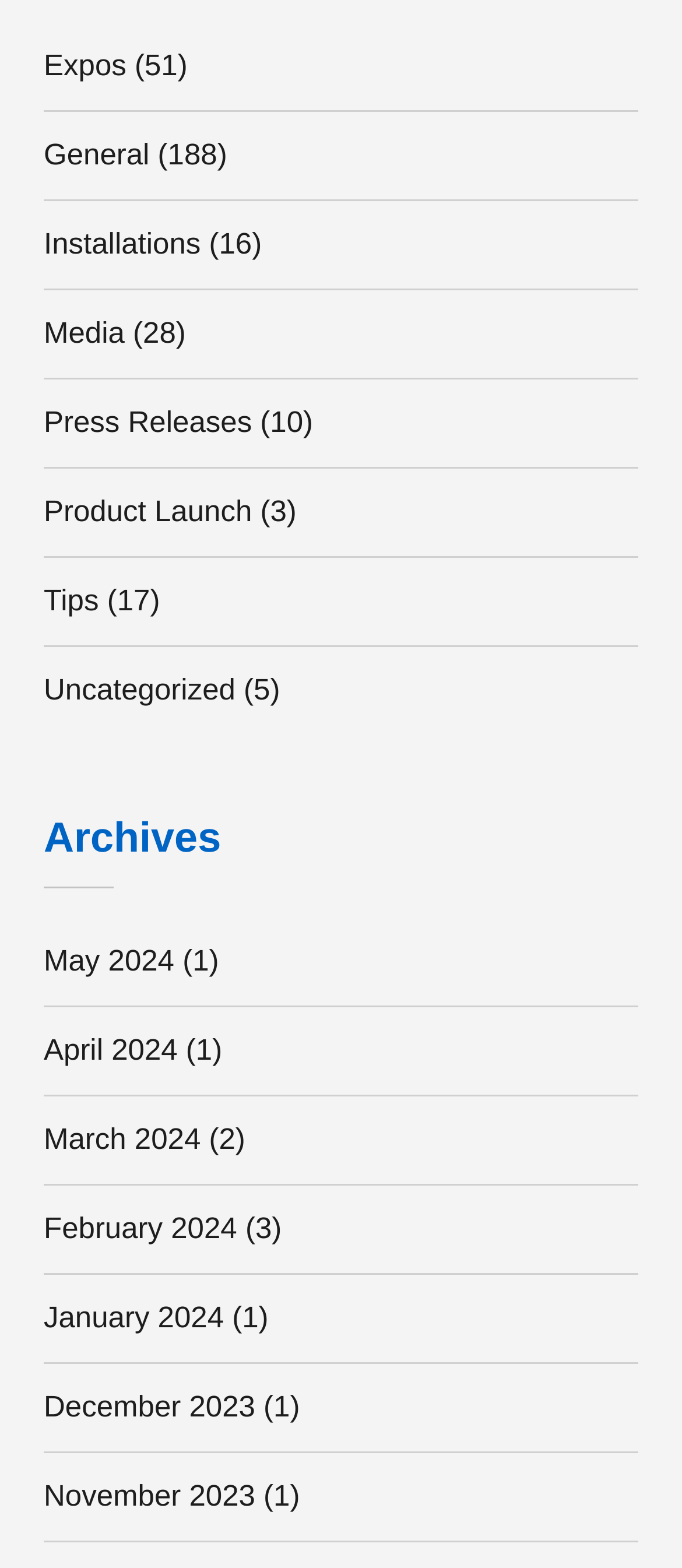Please provide a comprehensive response to the question based on the details in the image: How many categories are listed?

I counted the number of links under the root element, excluding the 'Archives' heading, and found 9 categories: Expos, General, Installations, Media, Press Releases, Product Launch, Tips, and Uncategorized.